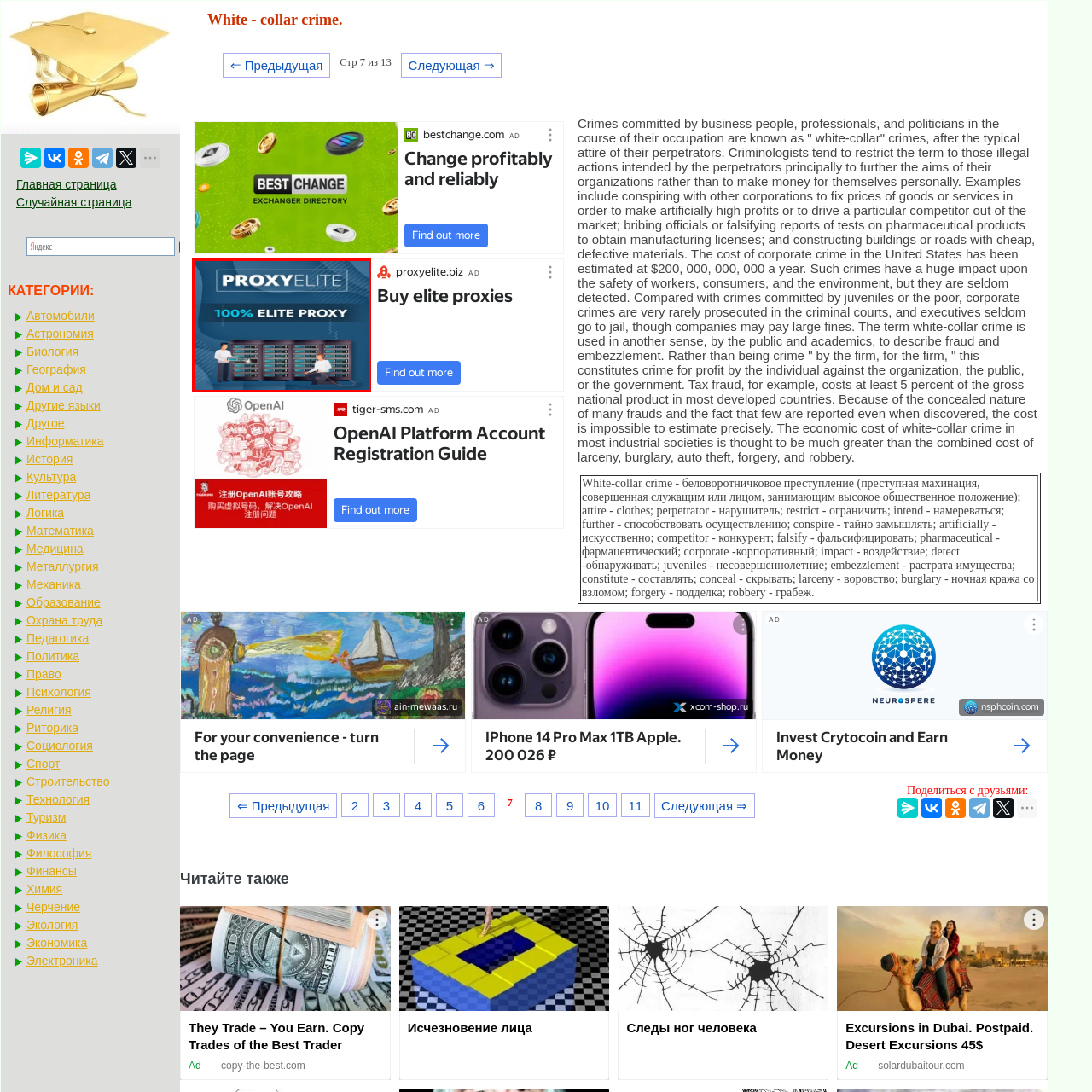What is the color tone of the background in the image?
Examine the image outlined by the red bounding box and answer the question with as much detail as possible.

The background of the image showcases a gradient of blue tones, which enhances the technological theme and gives a modern look to the image.